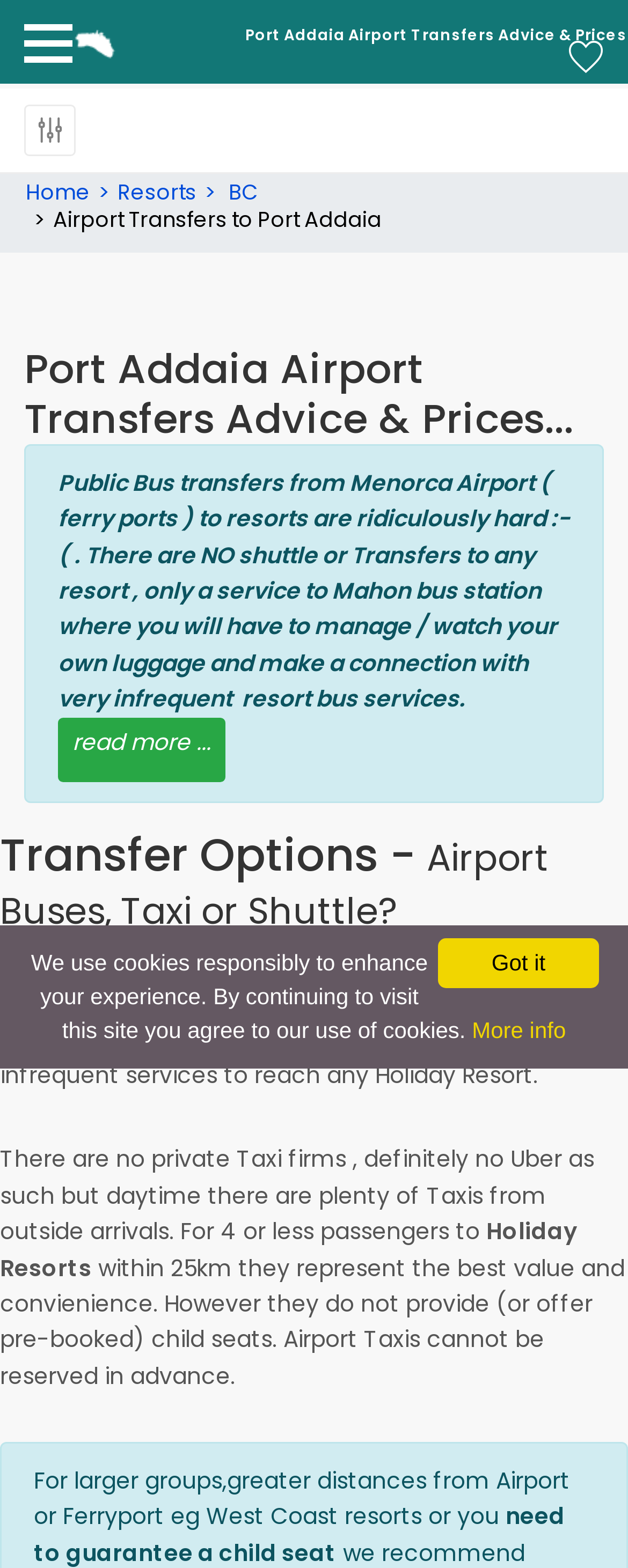What is the best value and convenience for 4 or less passengers? Examine the screenshot and reply using just one word or a brief phrase.

Taxis